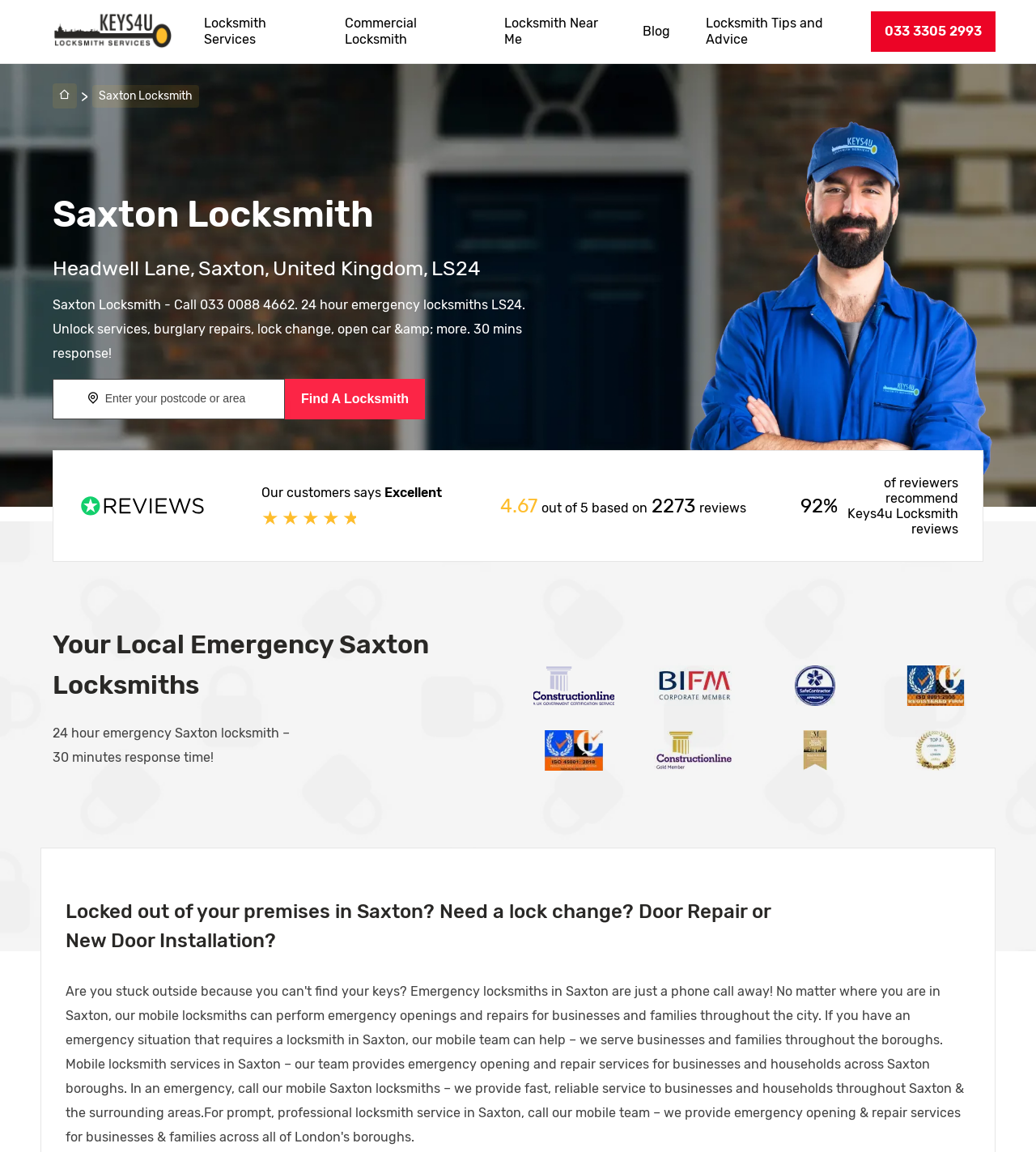Indicate the bounding box coordinates of the element that needs to be clicked to satisfy the following instruction: "Read all 484 reviews of Milkwood Care Ltd". The coordinates should be four float numbers between 0 and 1, i.e., [left, top, right, bottom].

None